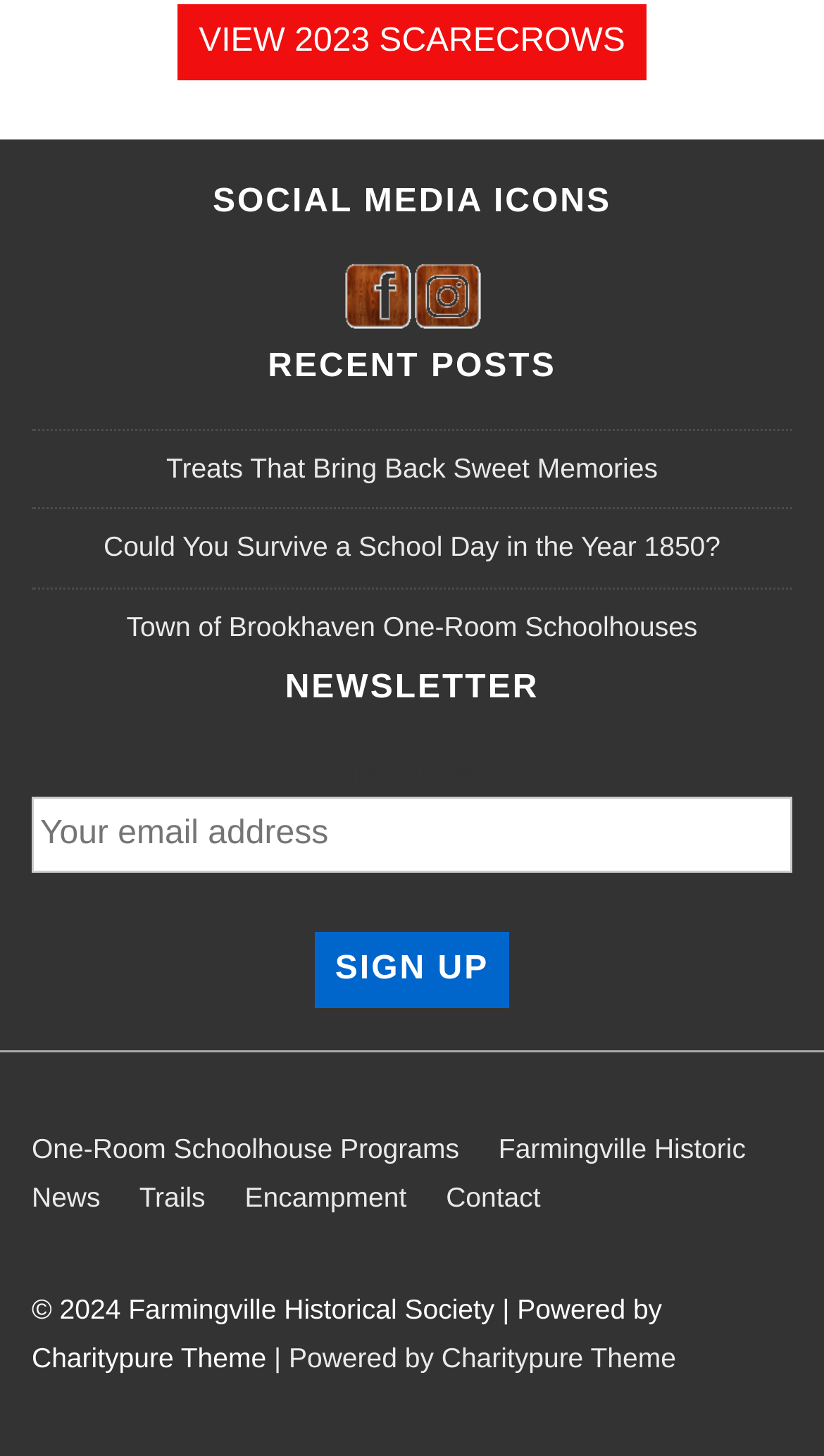Please mark the clickable region by giving the bounding box coordinates needed to complete this instruction: "View 2023 scarecrows".

[0.216, 0.002, 0.784, 0.054]